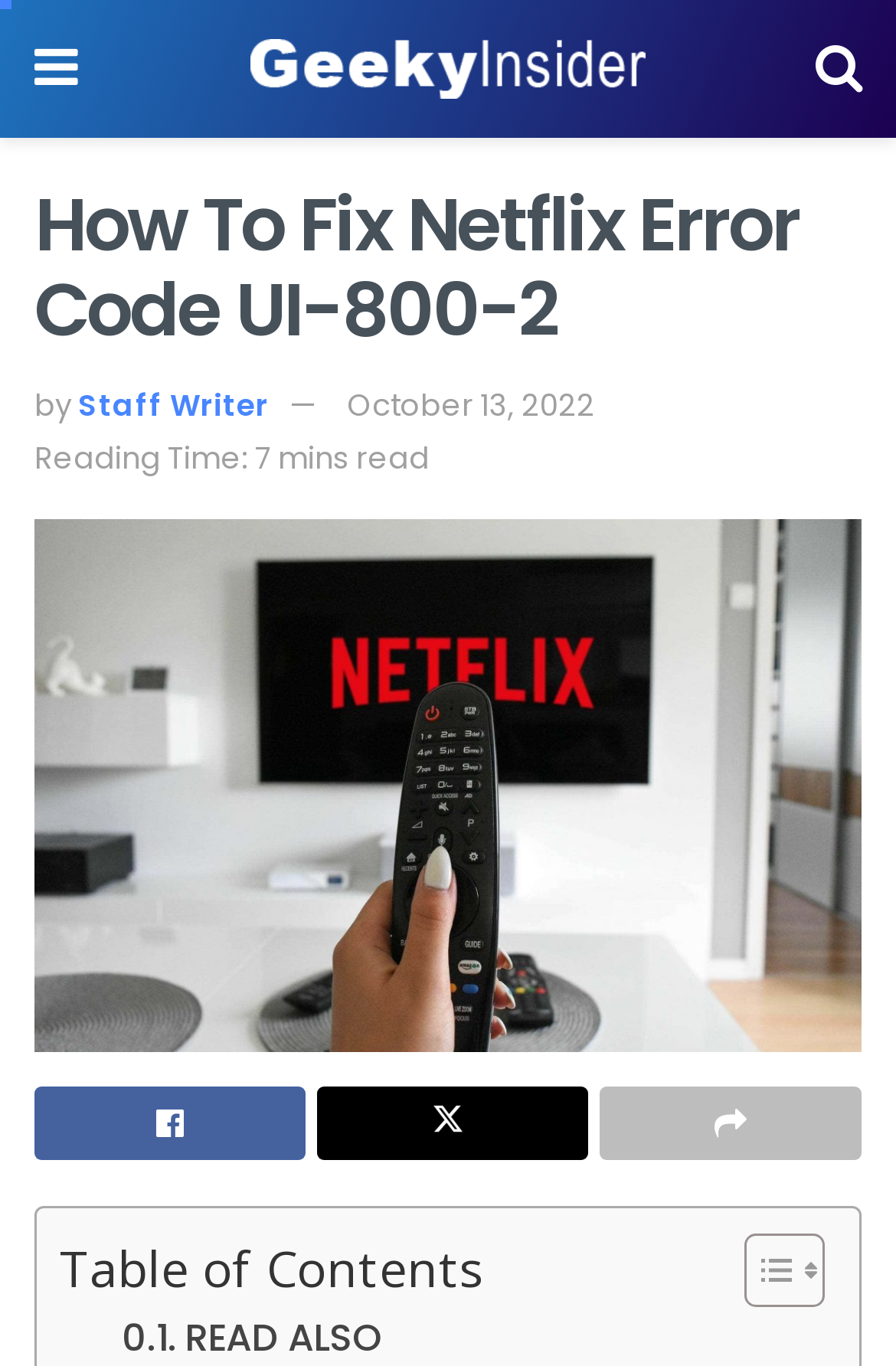Generate a comprehensive description of the webpage.

The webpage is about fixing Netflix error code UI-800-2. At the top left, there is a small icon and a link to "Geeky Insider", which is also accompanied by an image. On the top right, there is another icon. 

Below the top section, the main title "How To Fix Netflix Error Code UI-800-2" is prominently displayed. The author's name, "Staff Writer", and the publication date, "October 13, 2022", are mentioned below the title. Additionally, the reading time of the article, "7 mins read", is also provided.

The main content of the article is a link with the same title as the webpage, which takes up most of the page. This link is accompanied by an image. 

At the bottom of the page, there are three icons, and a table of contents section with a toggle button. The table of contents section has a heading and a link to toggle its content. The toggle button is accompanied by two small images.